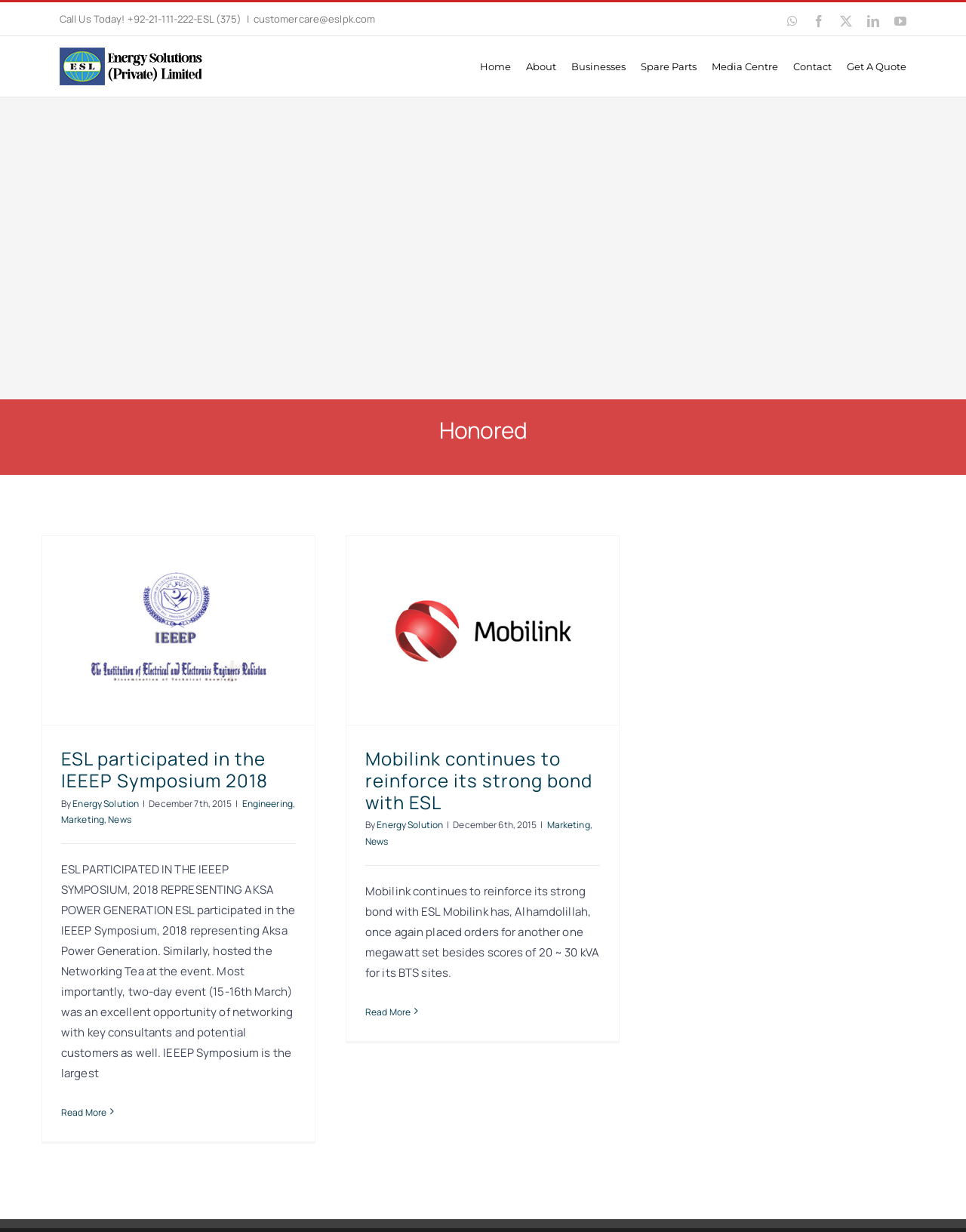Bounding box coordinates are to be given in the format (top-left x, top-left y, bottom-right x, bottom-right y). All values must be floating point numbers between 0 and 1. Provide the bounding box coordinate for the UI element described as: Energy Solution

[0.39, 0.664, 0.459, 0.675]